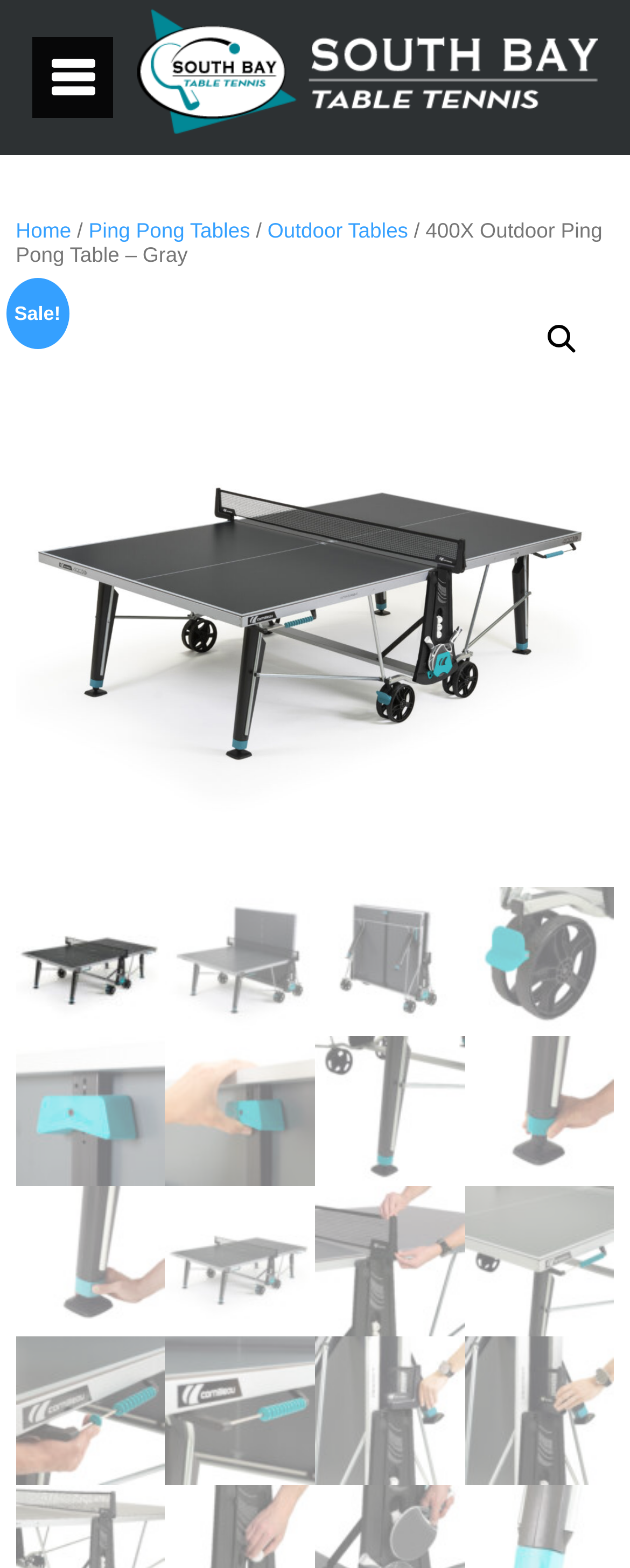Give the bounding box coordinates for this UI element: "SOUTH BAY TABLE TENNIS". The coordinates should be four float numbers between 0 and 1, arranged as [left, top, right, bottom].

[0.218, 0.0, 0.949, 0.099]